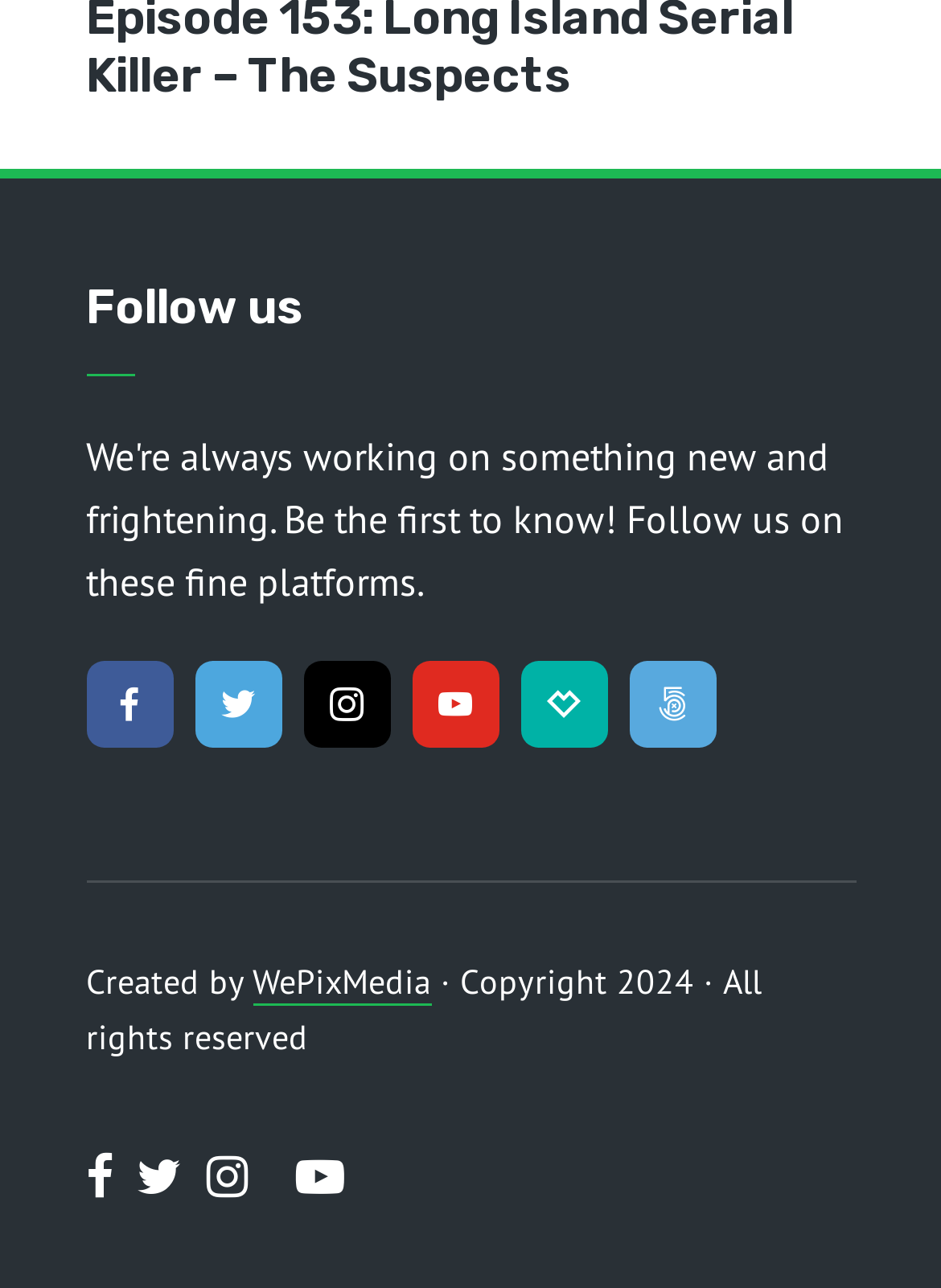Find the bounding box coordinates for the area you need to click to carry out the instruction: "Watch our youtube videos". The coordinates should be four float numbers between 0 and 1, indicated as [left, top, right, bottom].

[0.437, 0.514, 0.529, 0.581]